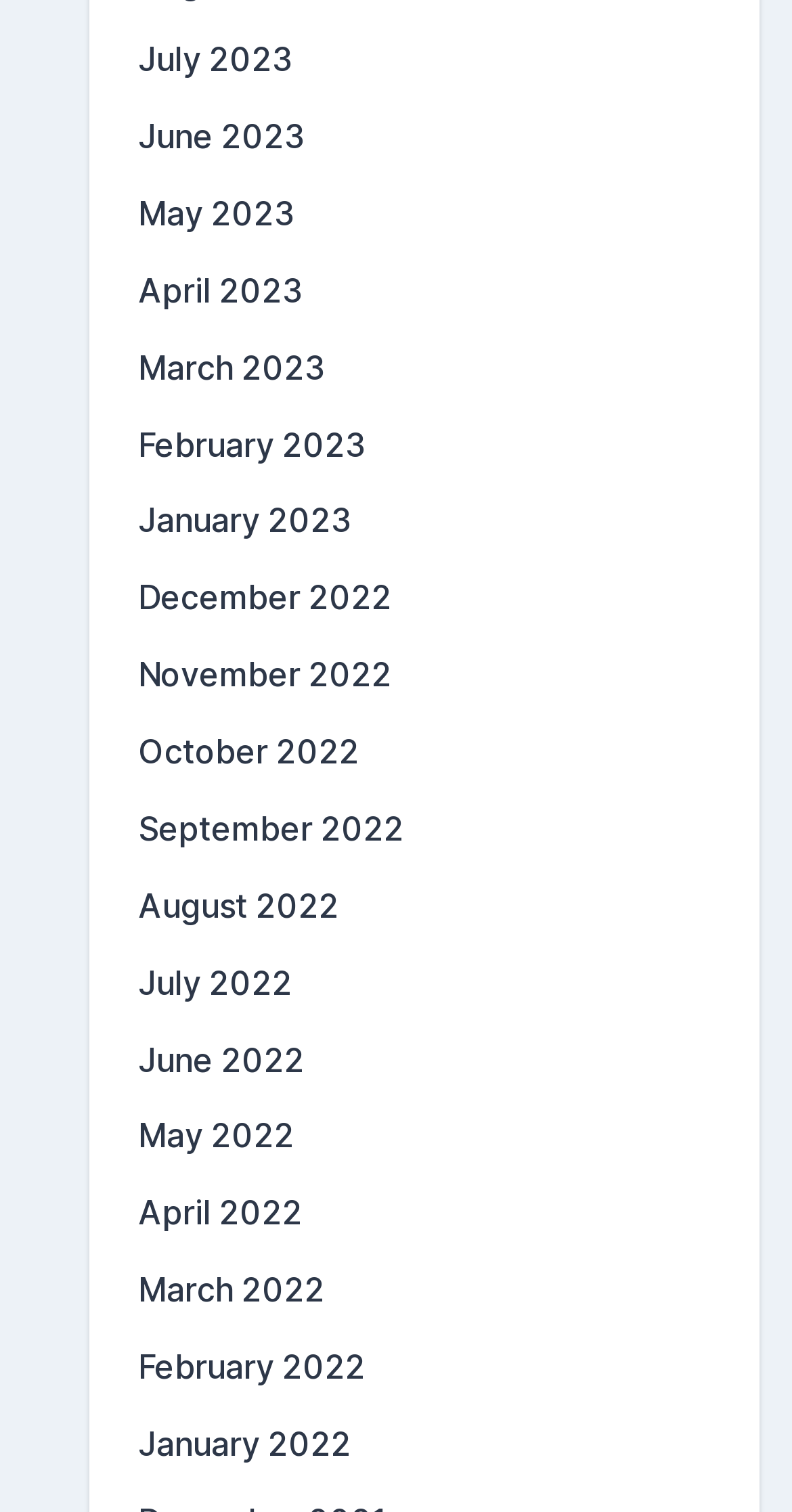Given the element description: "March 2023", predict the bounding box coordinates of the UI element it refers to, using four float numbers between 0 and 1, i.e., [left, top, right, bottom].

[0.174, 0.058, 0.391, 0.081]